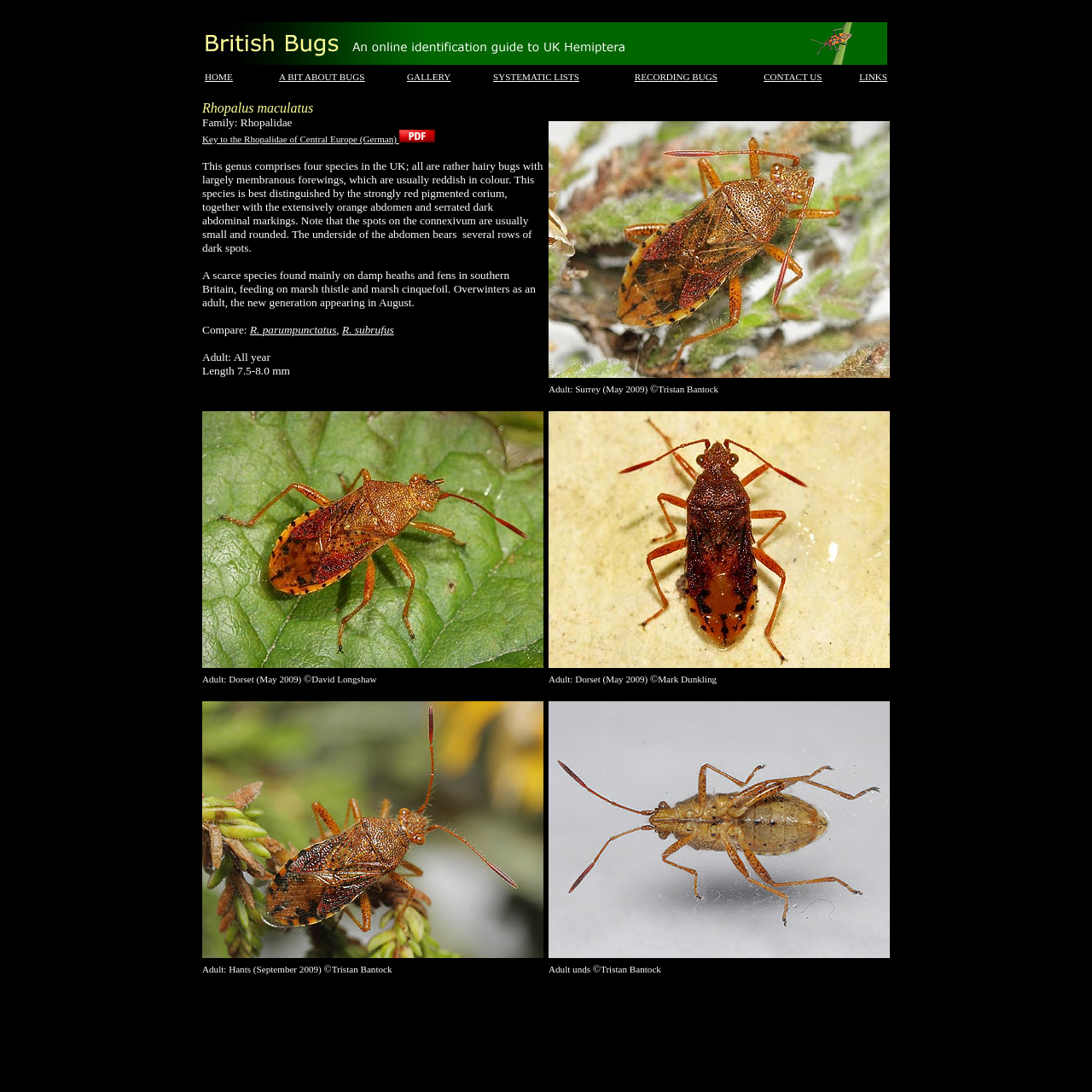What is the length of the Rhopalus maculatus?
Look at the image and answer the question with a single word or phrase.

7.5-8.0 mm